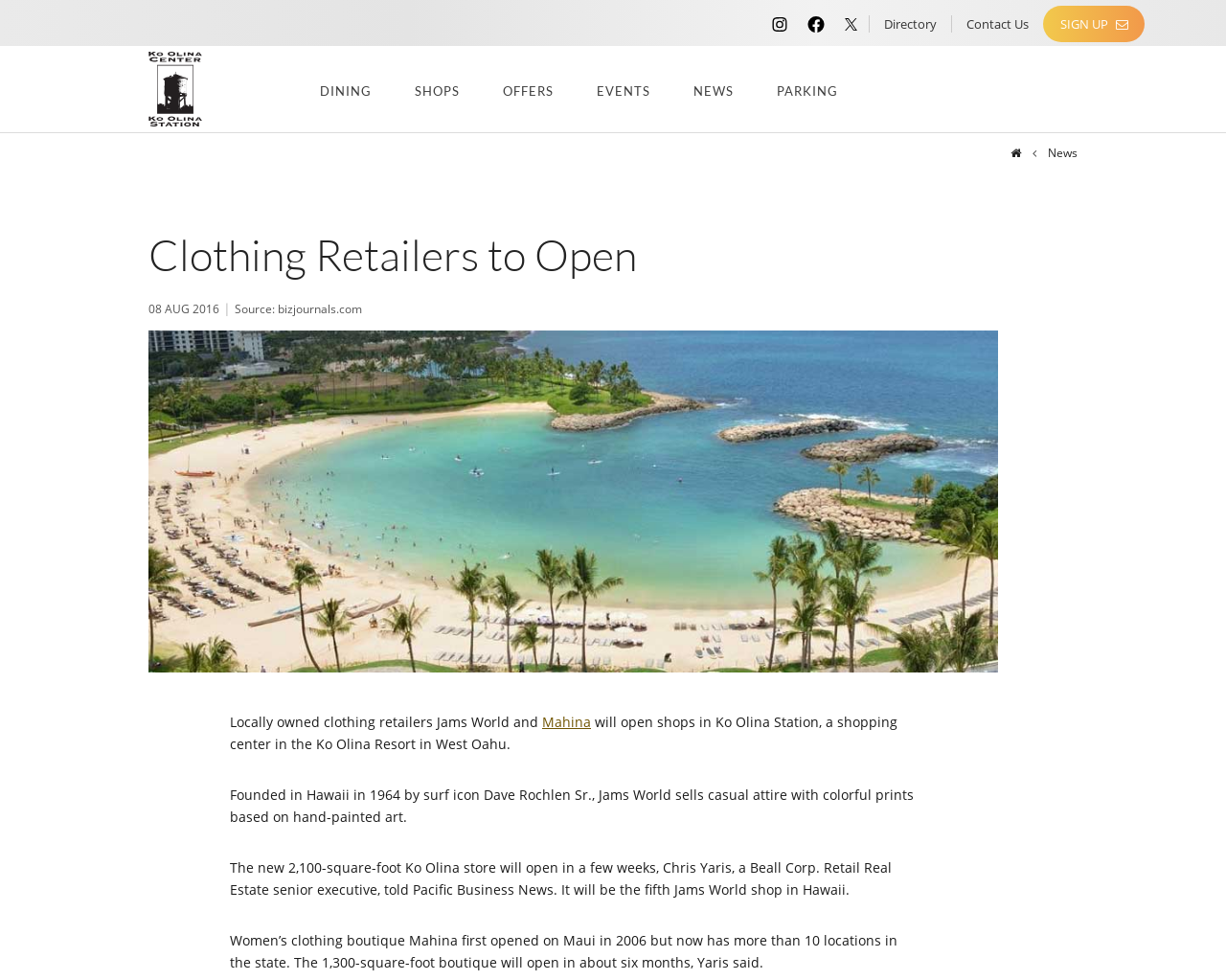Locate the bounding box coordinates of the element I should click to achieve the following instruction: "View Directory".

[0.709, 0.016, 0.776, 0.033]